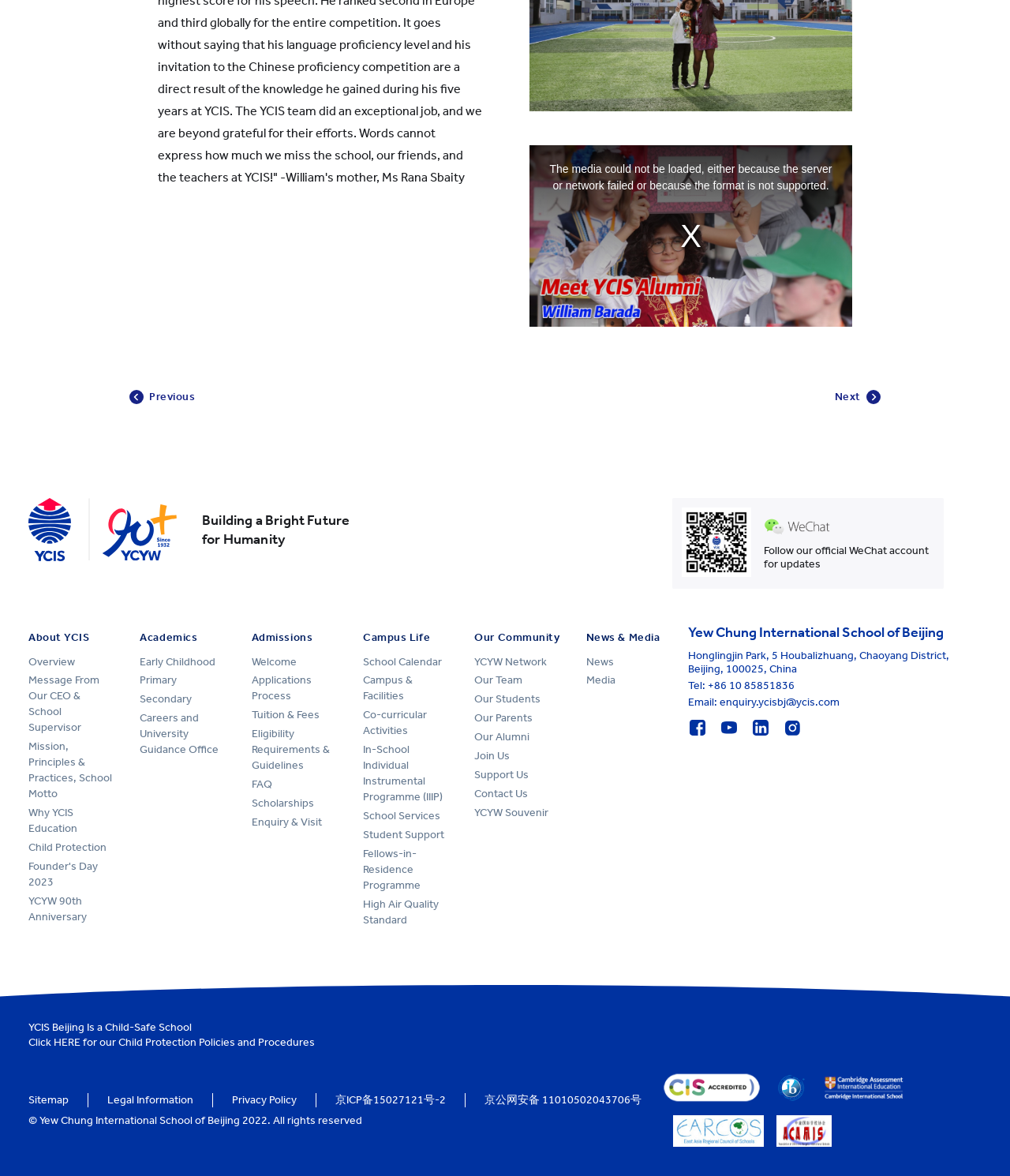Identify the bounding box coordinates of the region I need to click to complete this instruction: "Click the 'Sitemap' link".

[0.028, 0.93, 0.068, 0.942]